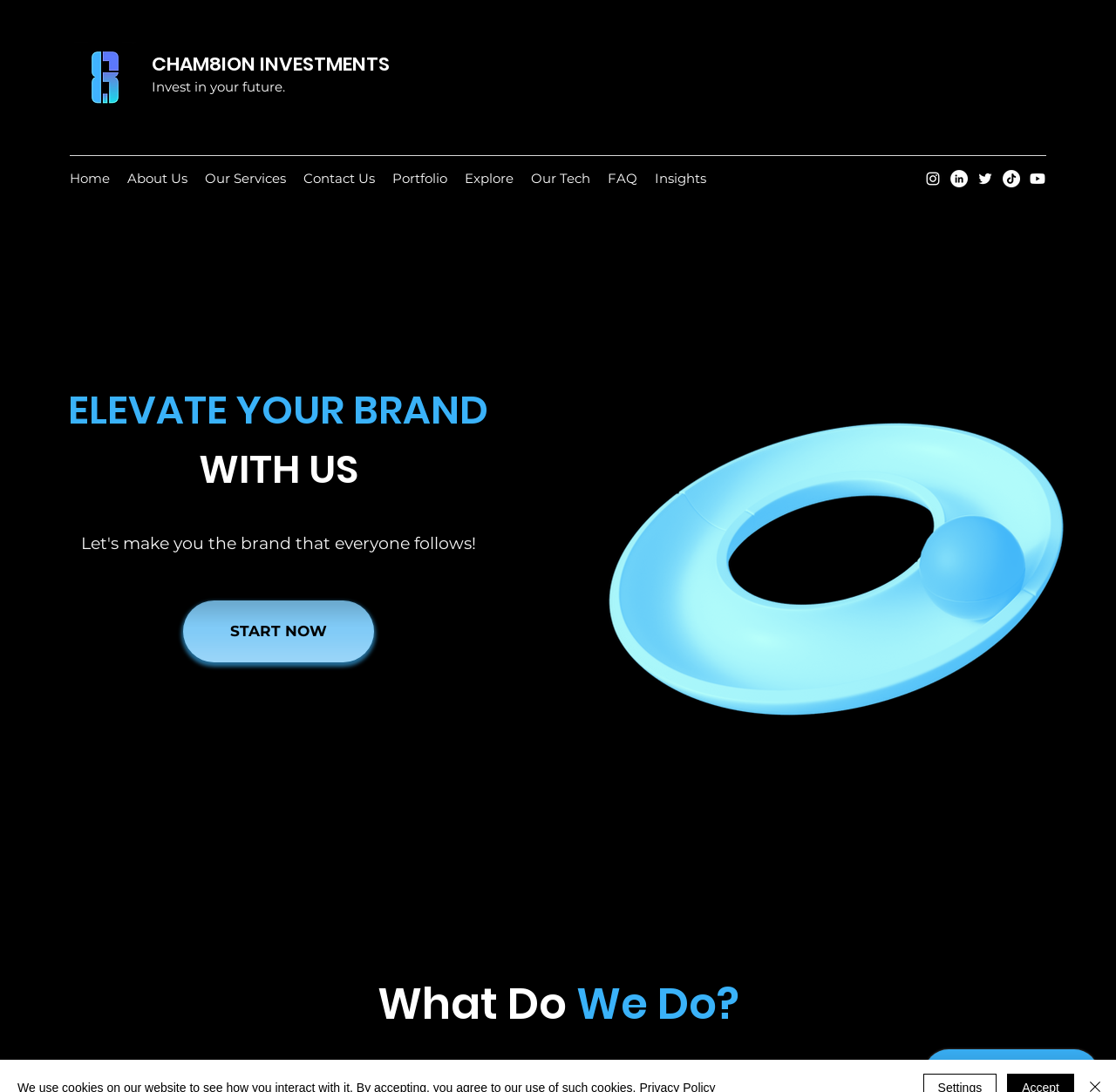Bounding box coordinates should be provided in the format (top-left x, top-left y, bottom-right x, bottom-right y) with all values between 0 and 1. Identify the bounding box for this UI element: Portfolio

[0.344, 0.152, 0.409, 0.176]